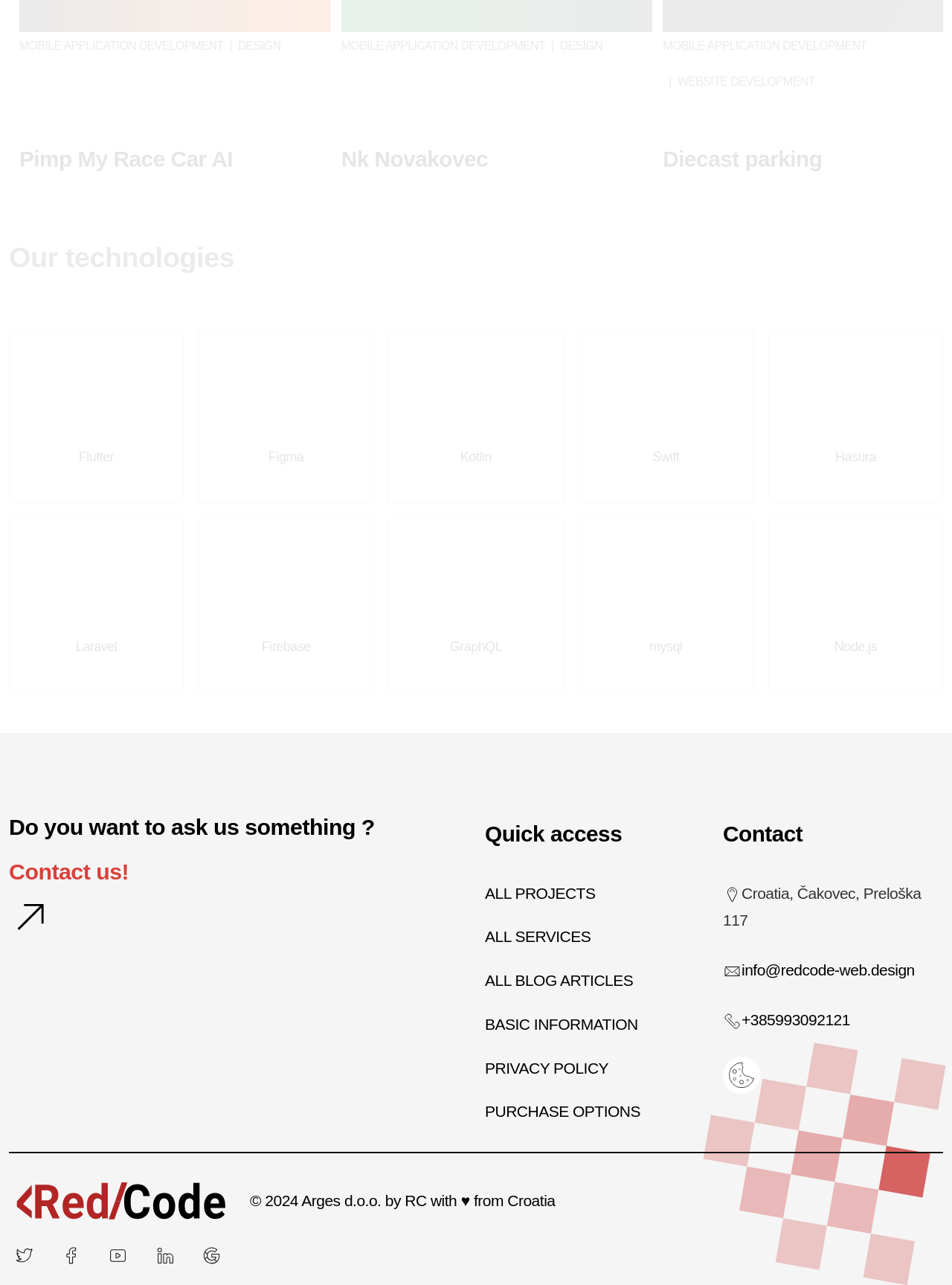What is the email address provided in the contact section?
Observe the image and answer the question with a one-word or short phrase response.

info@redcode-web.design